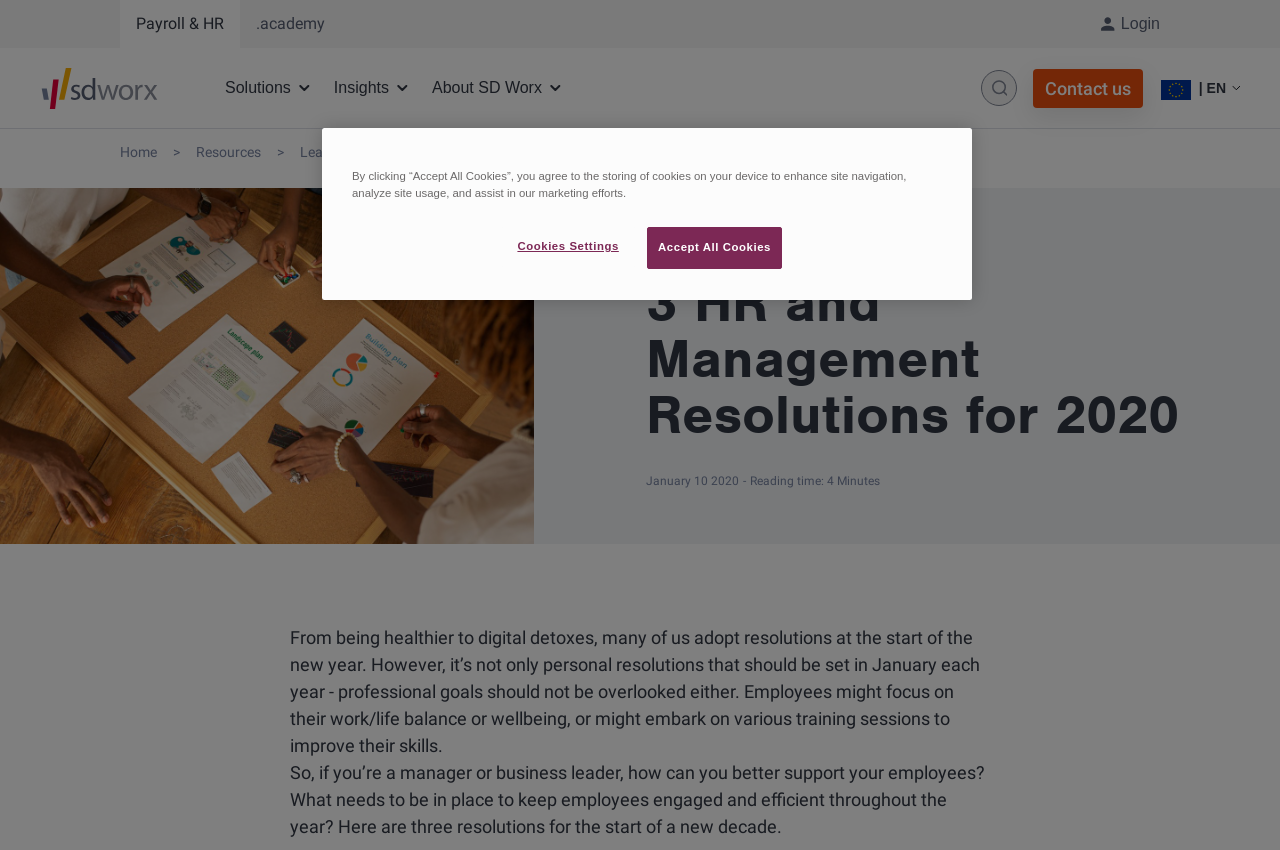Please identify the bounding box coordinates of the area I need to click to accomplish the following instruction: "Click on the Home link".

[0.094, 0.152, 0.135, 0.202]